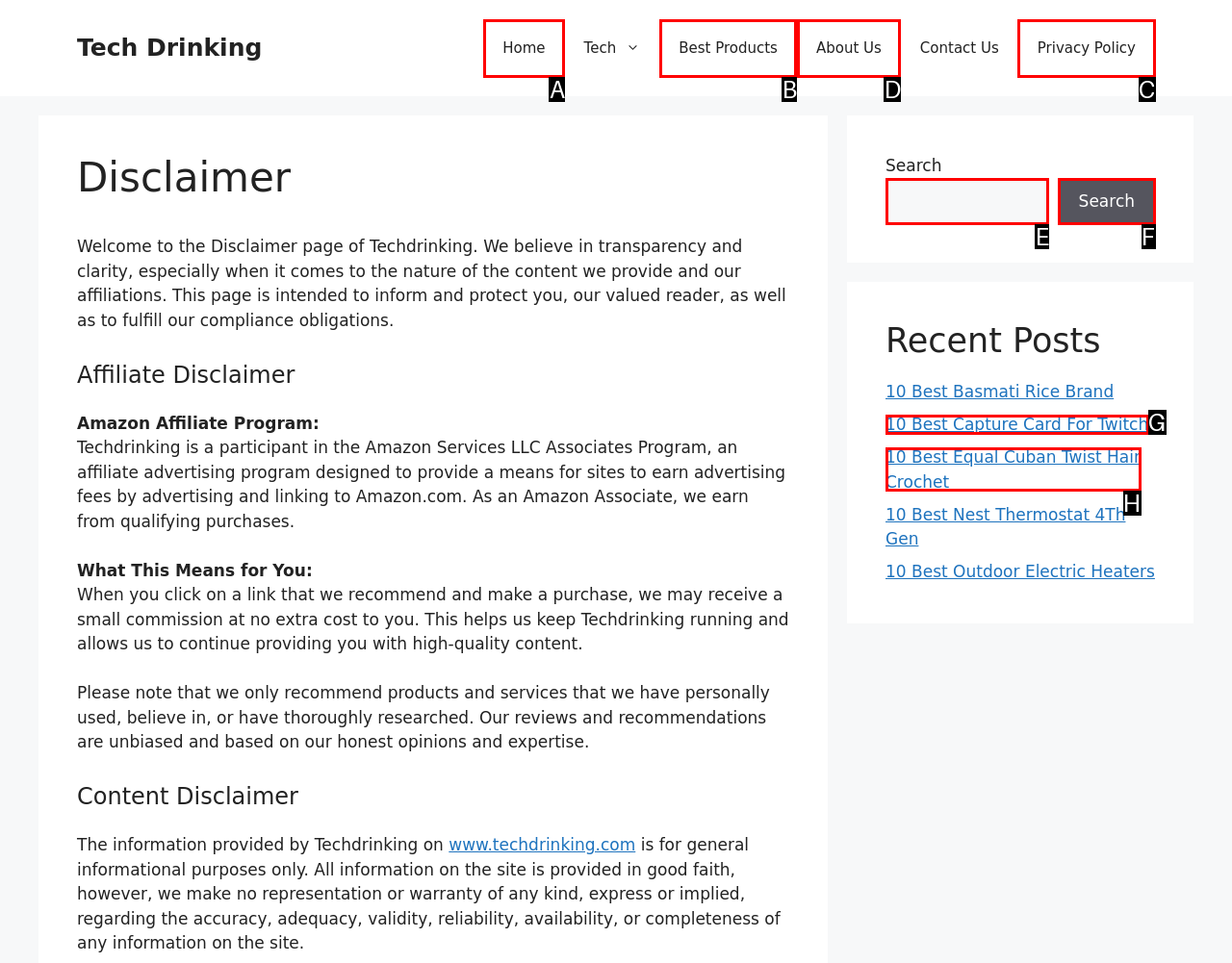Identify the HTML element to click to execute this task: Visit the About Us page Respond with the letter corresponding to the proper option.

D